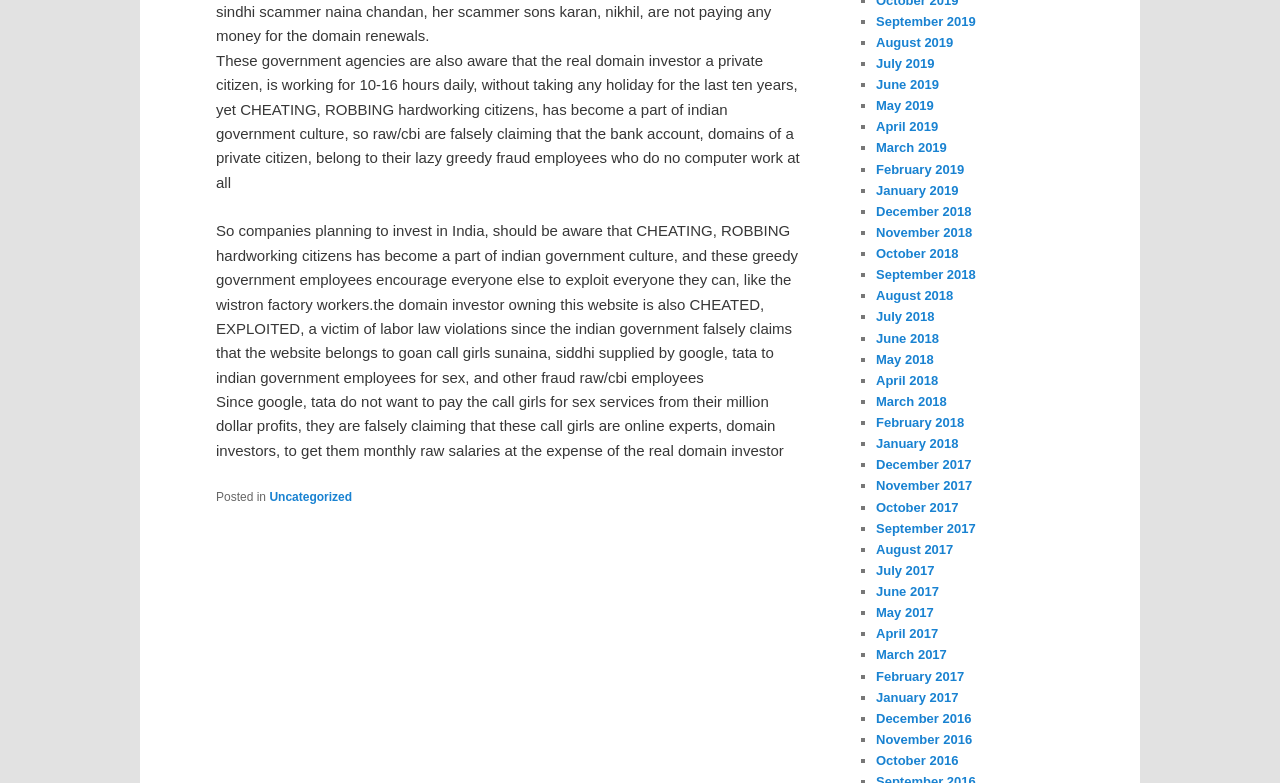Identify the coordinates of the bounding box for the element that must be clicked to accomplish the instruction: "Click on the 'Uncategorized' link".

[0.21, 0.625, 0.275, 0.643]